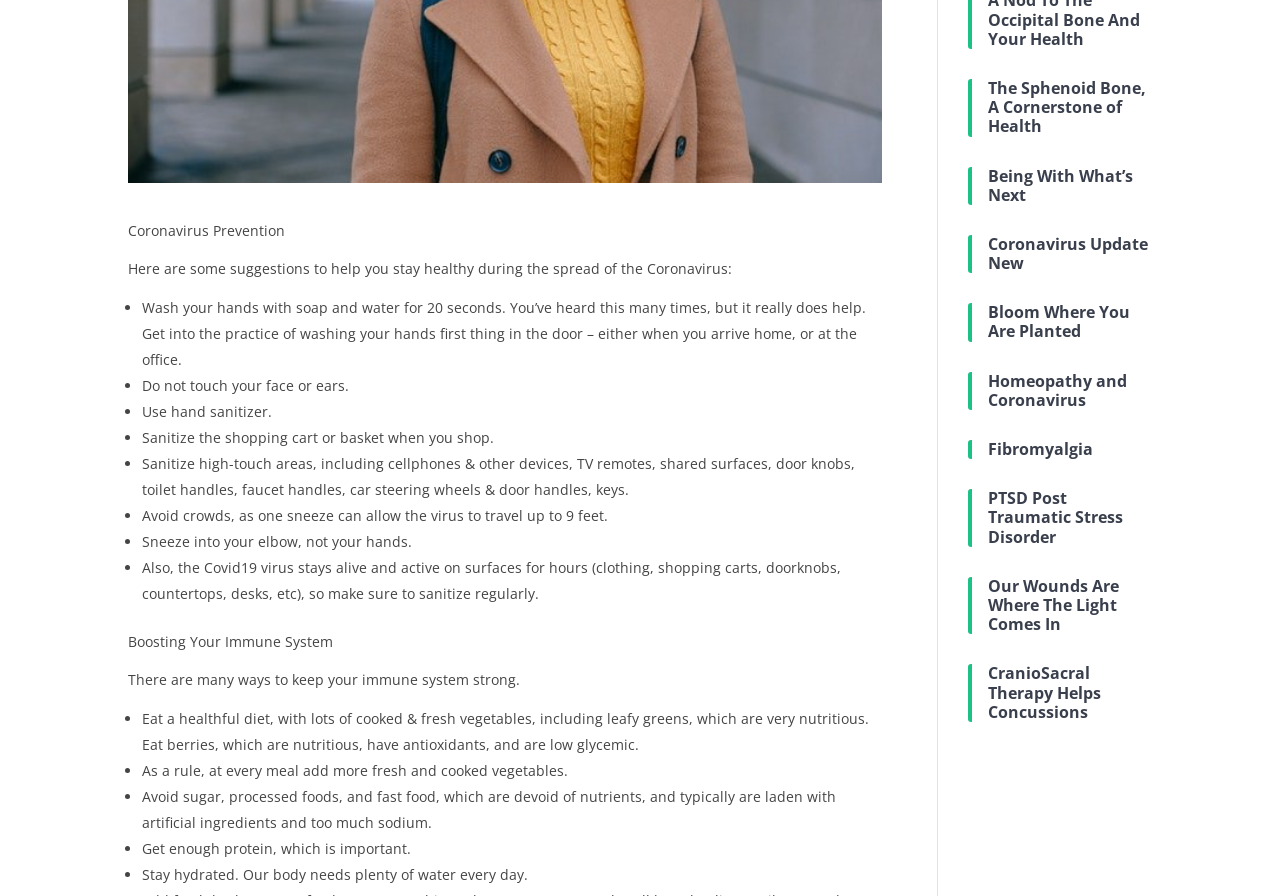Please find the bounding box for the following UI element description. Provide the coordinates in (top-left x, top-left y, bottom-right x, bottom-right y) format, with values between 0 and 1: Coronavirus Update New

[0.772, 0.262, 0.9, 0.305]